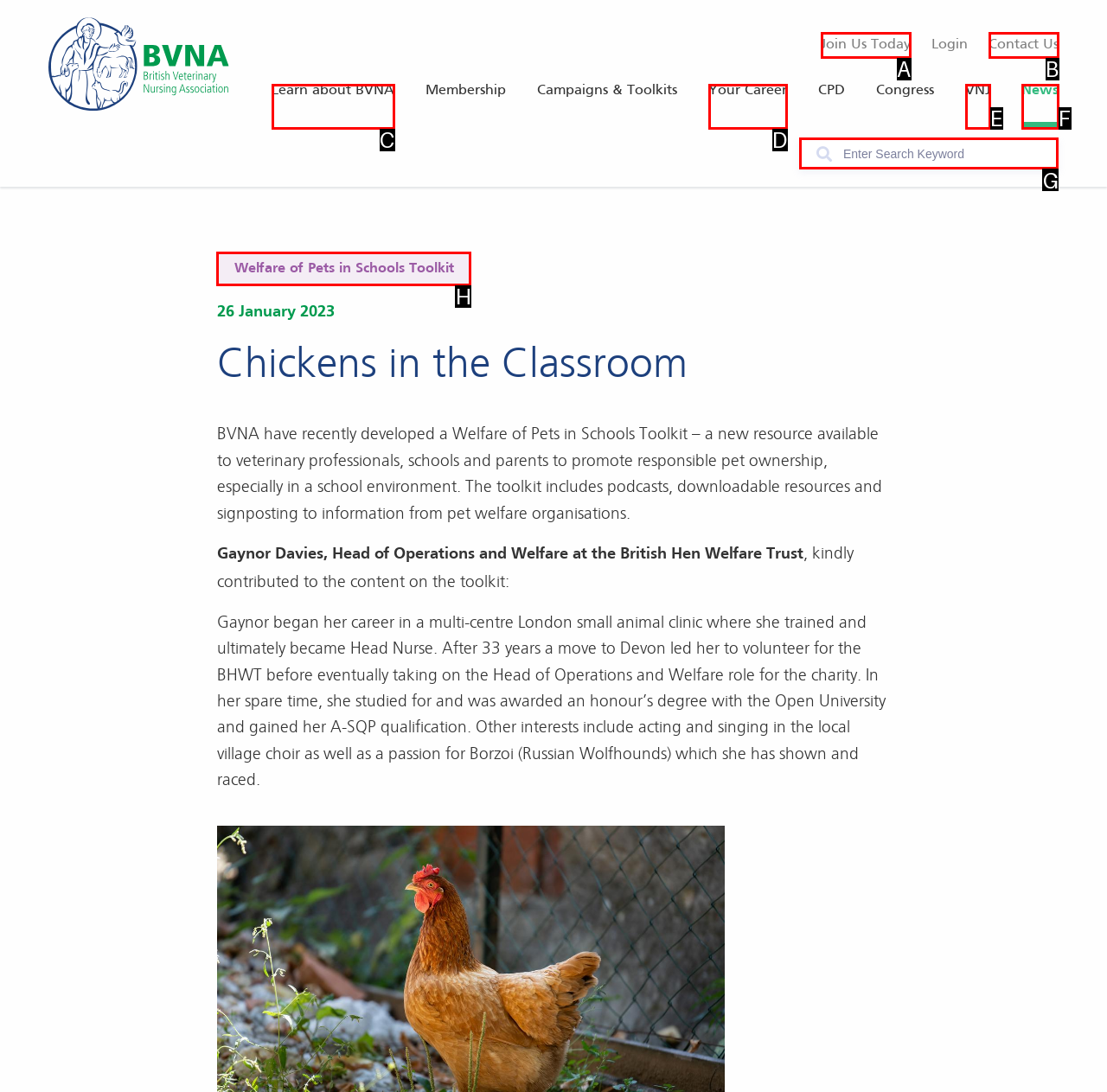Identify which HTML element should be clicked to fulfill this instruction: Search for a keyword Reply with the correct option's letter.

G